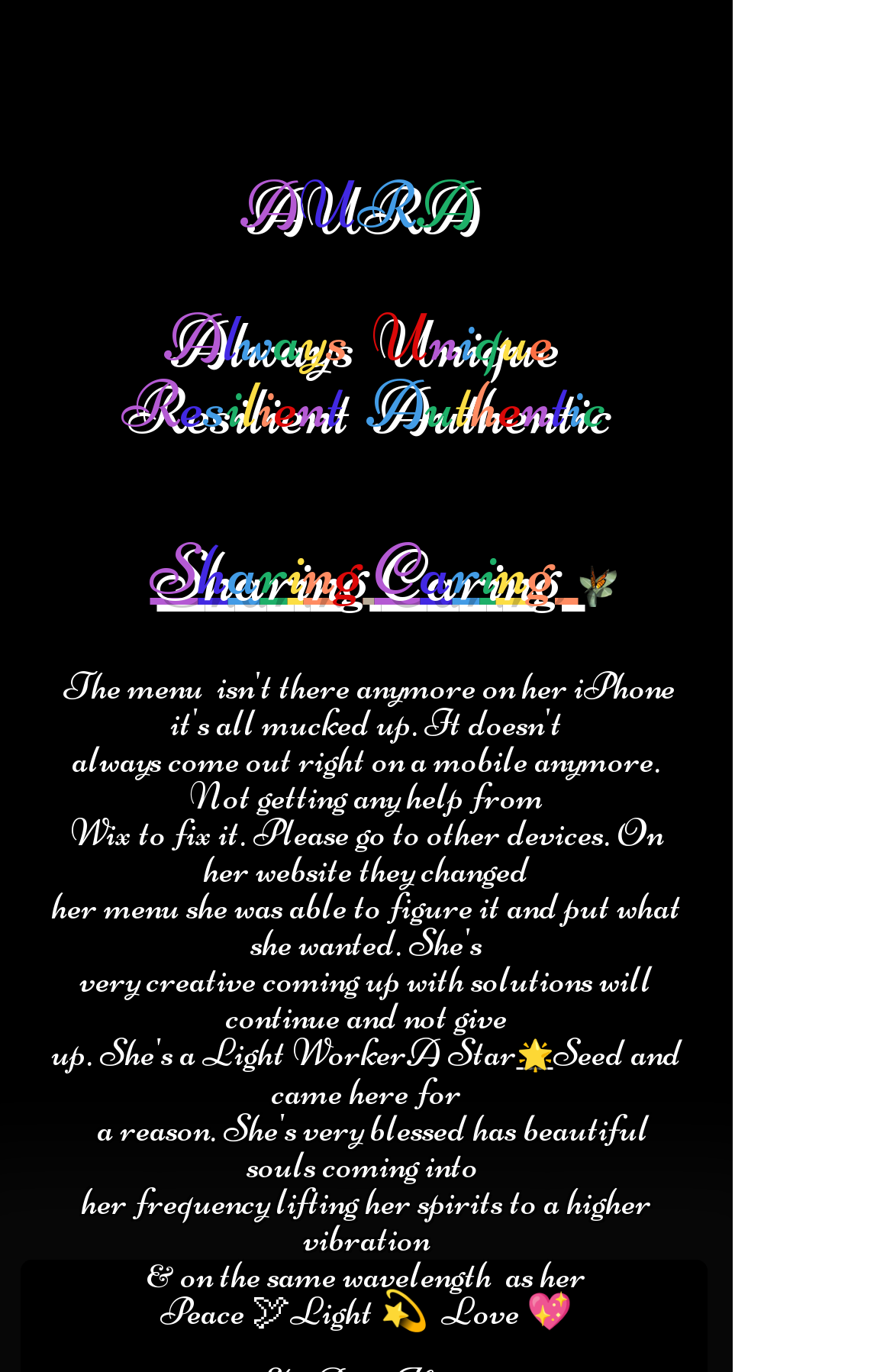Extract the bounding box coordinates of the UI element described by: "Sharing Caring". The coordinates should include four float numbers ranging from 0 to 1, e.g., [left, top, right, bottom].

[0.168, 0.382, 0.647, 0.447]